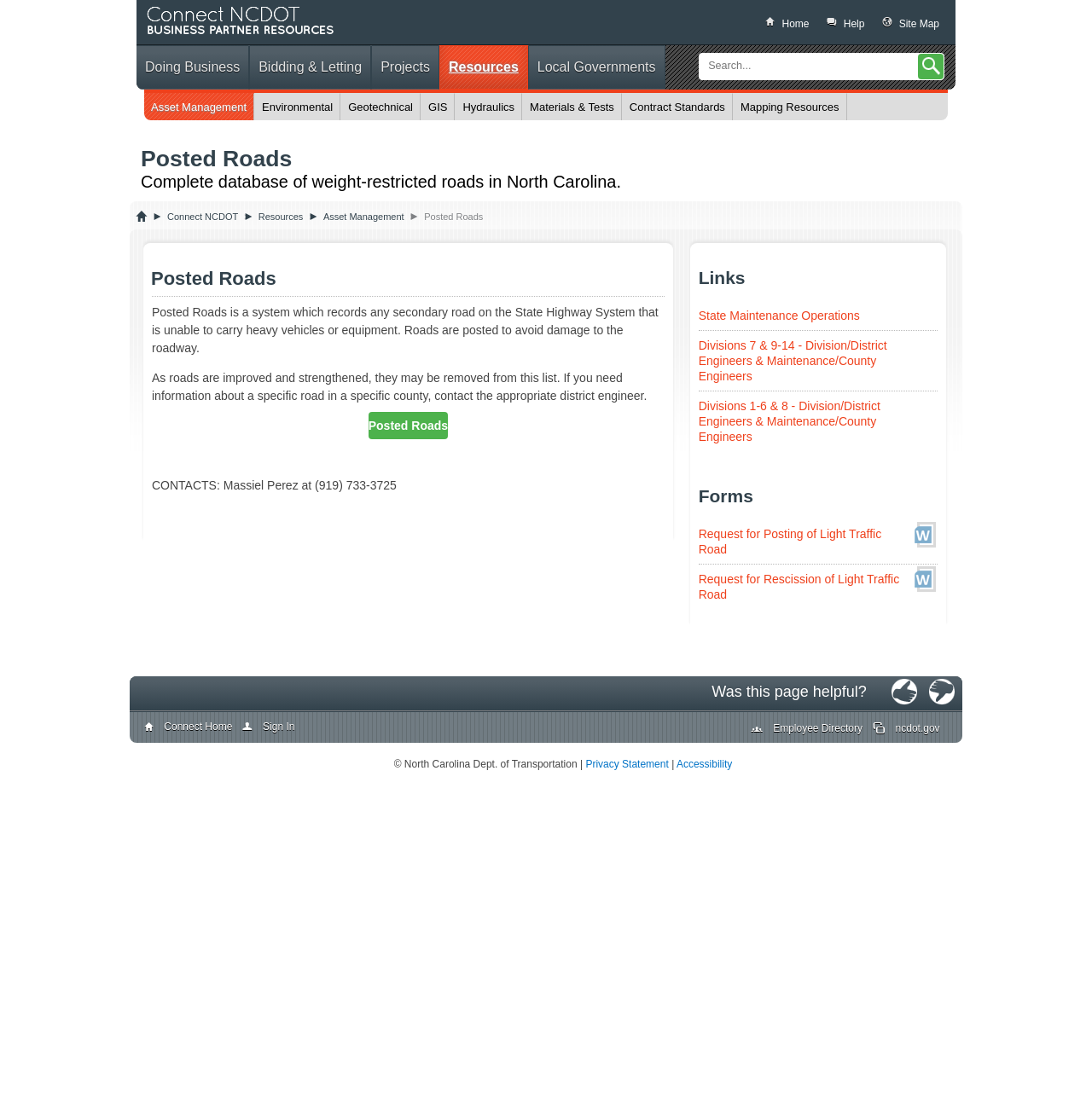Utilize the information from the image to answer the question in detail:
Who can be contacted for information about a specific road?

The webpage suggests that if you need information about a specific road in a specific county, you should contact the appropriate district engineer, implying that they are the point of contact for such information.